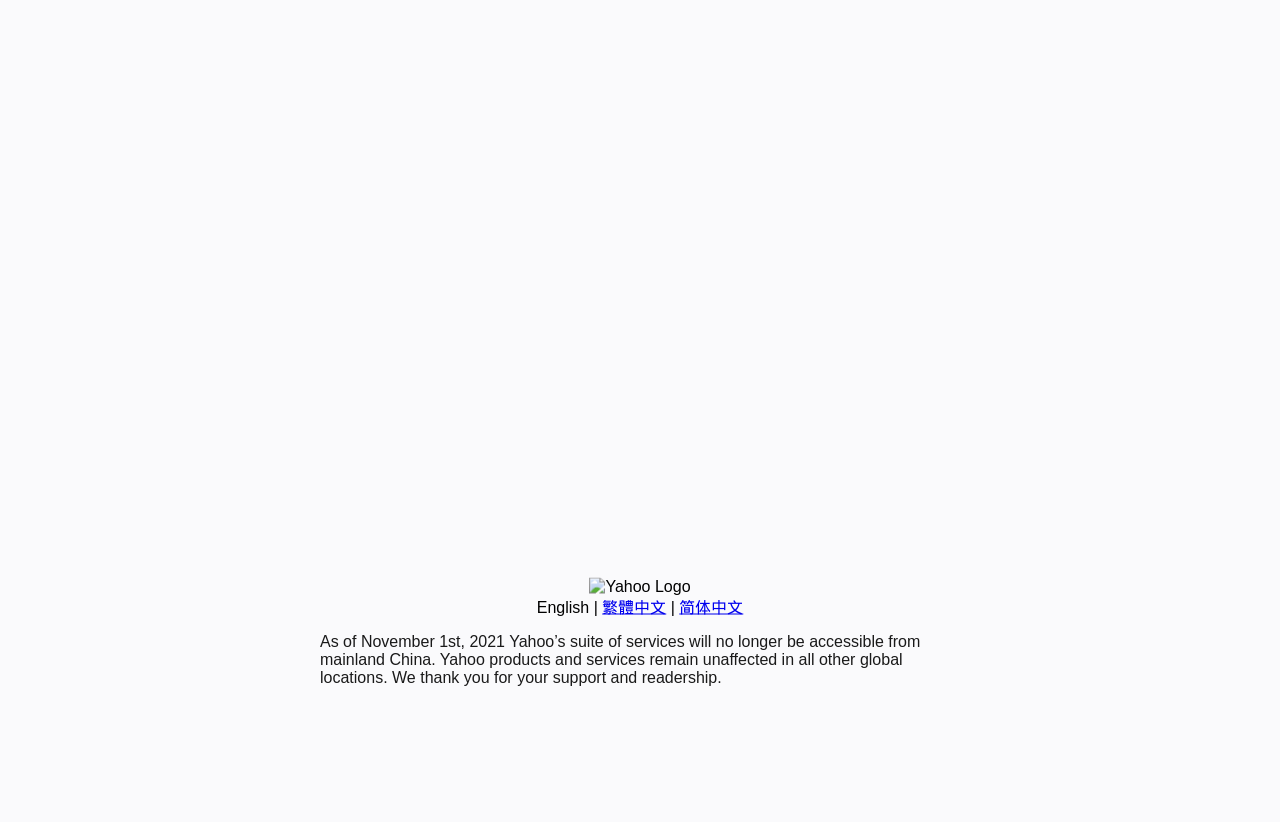Determine the bounding box for the UI element described here: "简体中文".

[0.531, 0.728, 0.581, 0.749]